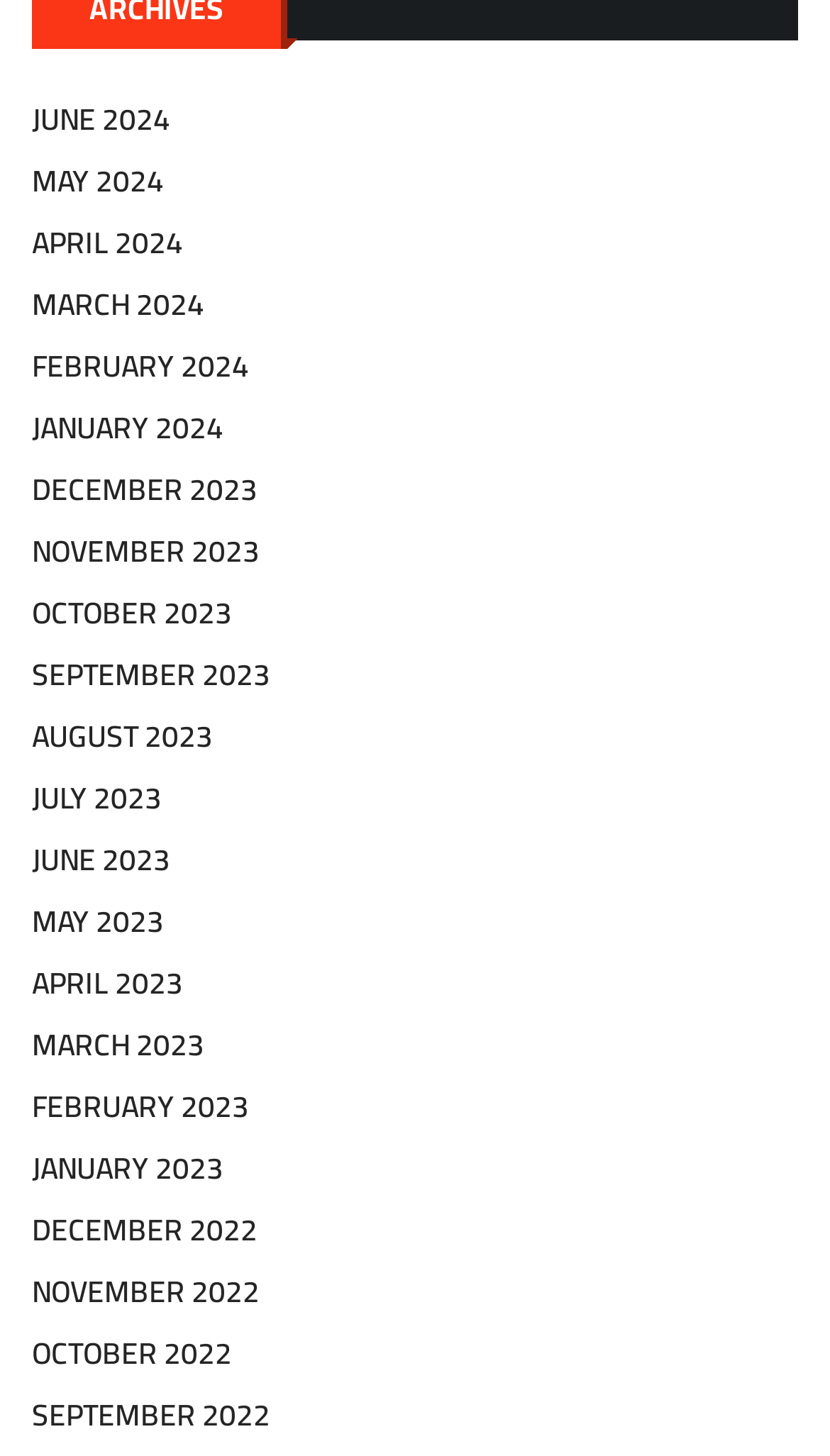Please predict the bounding box coordinates of the element's region where a click is necessary to complete the following instruction: "Browse November 2023". The coordinates should be represented by four float numbers between 0 and 1, i.e., [left, top, right, bottom].

[0.038, 0.368, 0.313, 0.389]